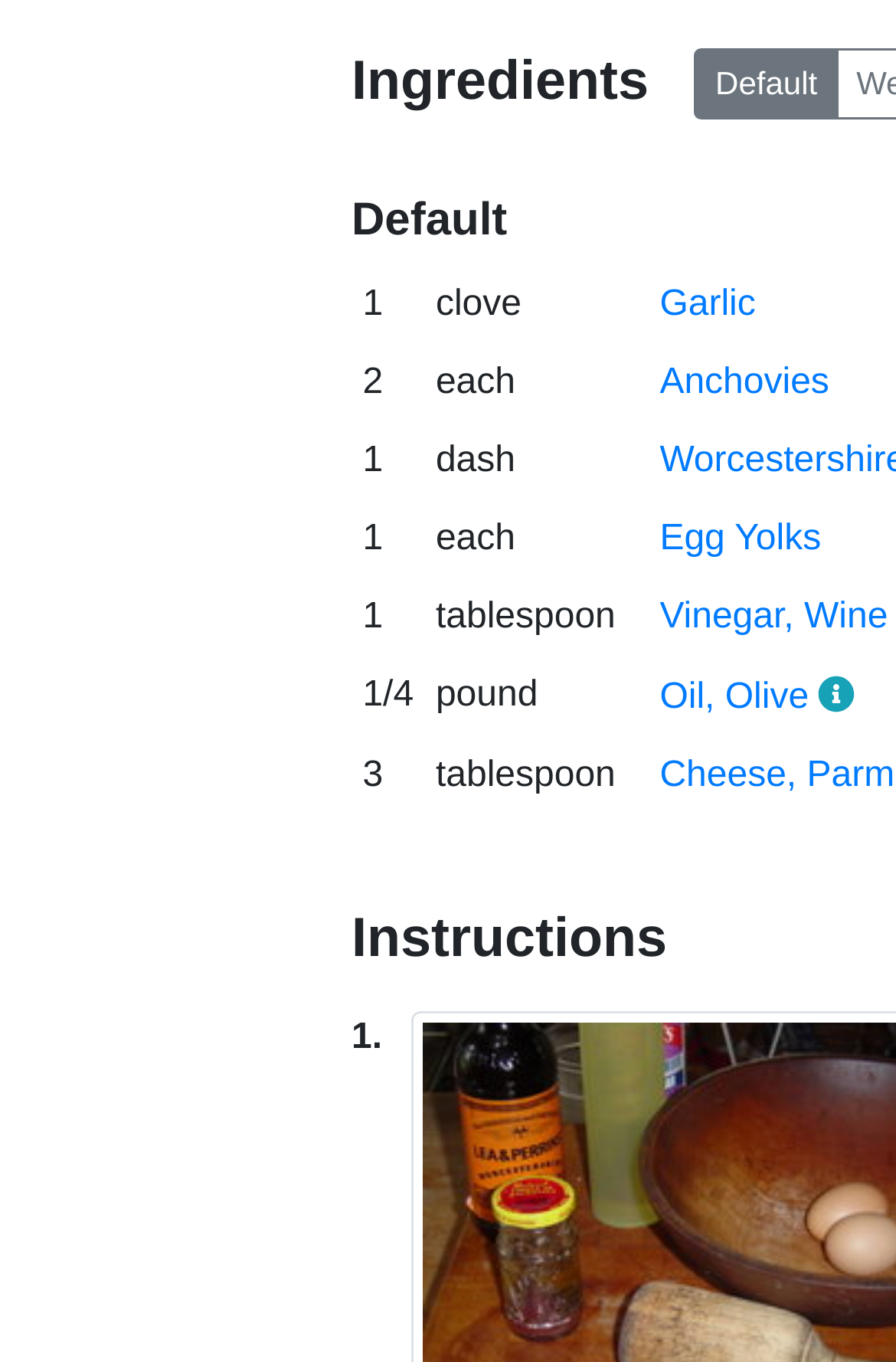Please find the bounding box coordinates for the clickable element needed to perform this instruction: "Click on the 'Anchovies' link".

[0.736, 0.266, 0.926, 0.295]